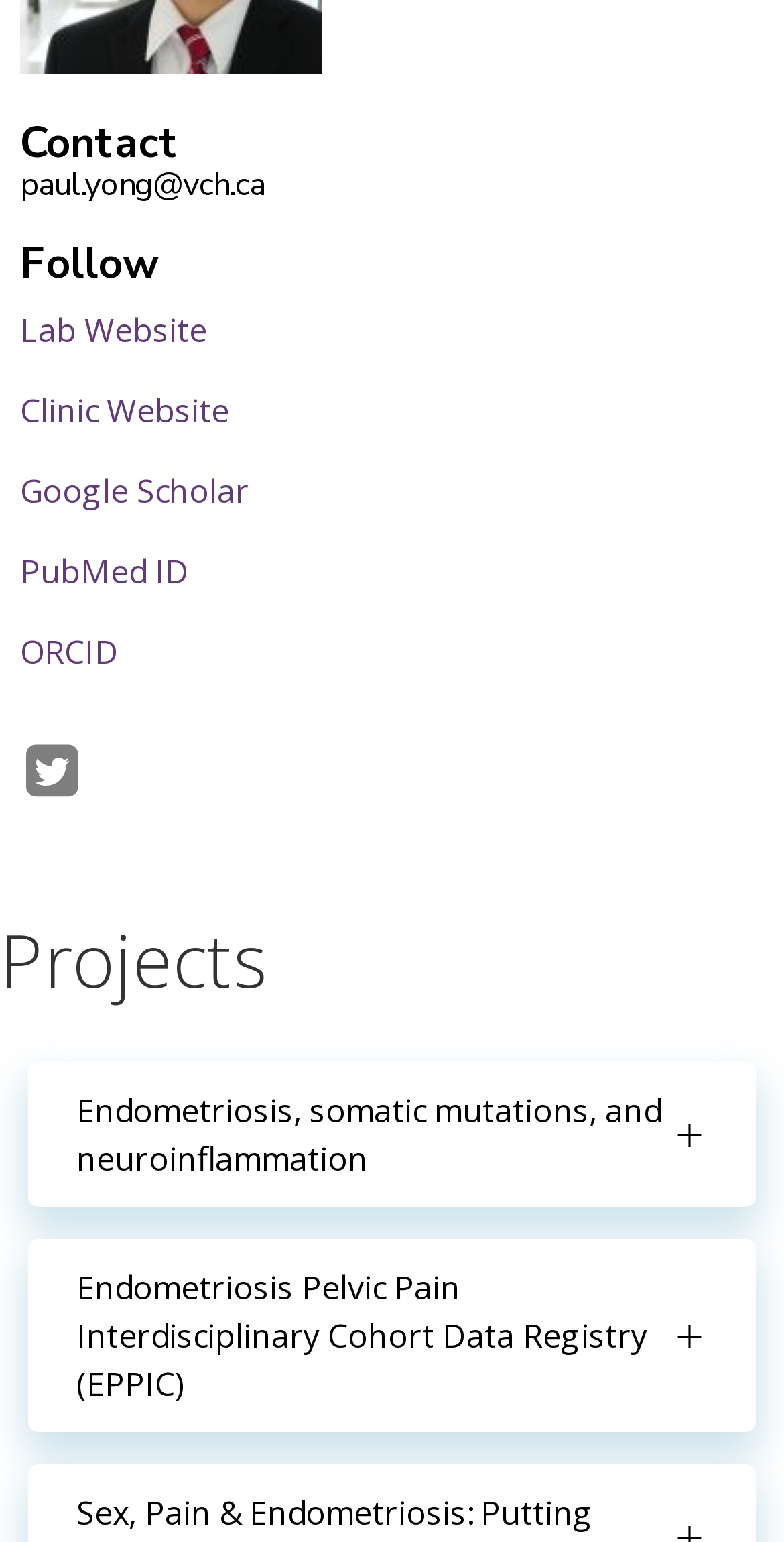Please use the details from the image to answer the following question comprehensively:
What is the third link in the top section?

The third link in the top section is 'Lab Website', which is located below the 'Contact' and 'paul.yong@vch.ca' information.